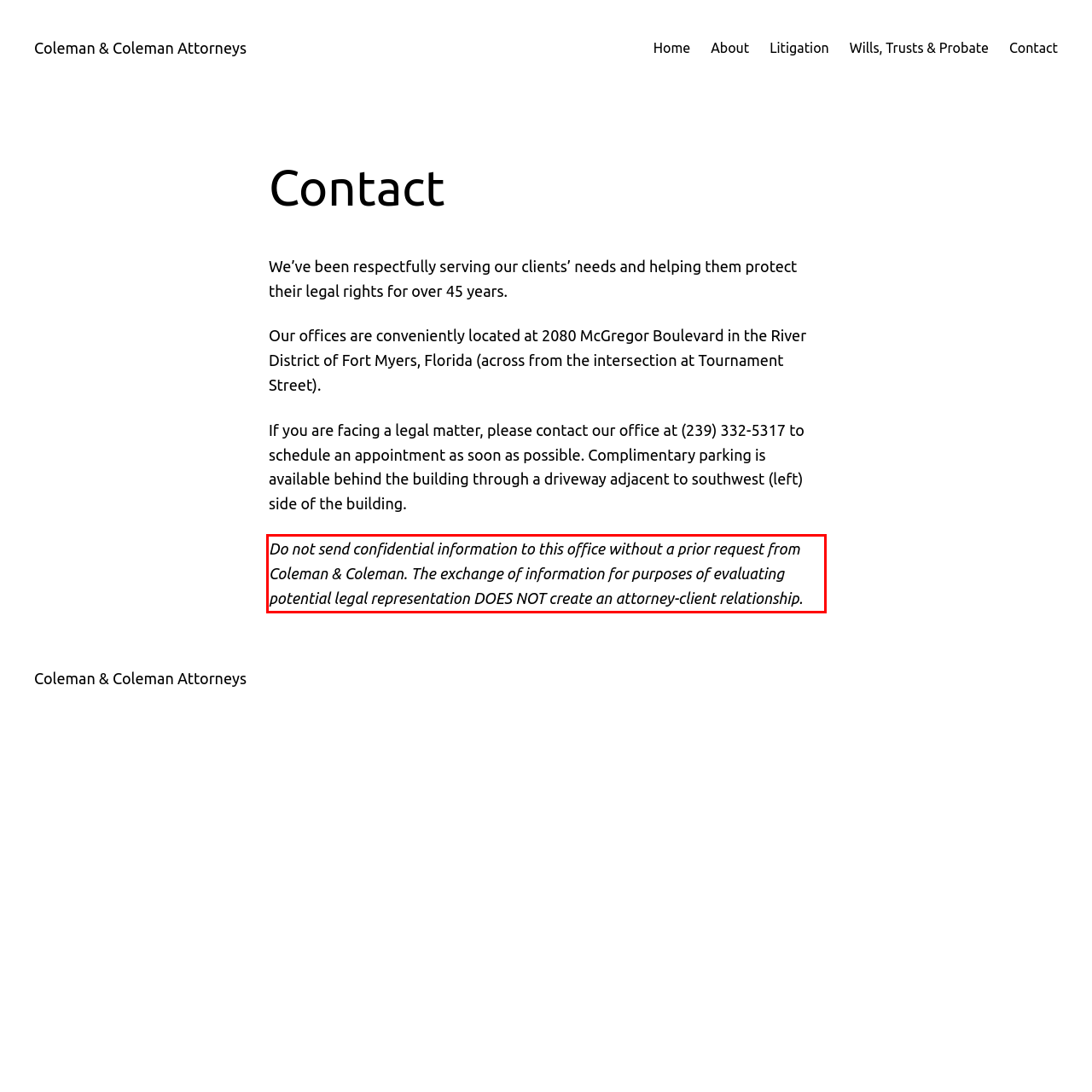Please extract the text content within the red bounding box on the webpage screenshot using OCR.

Do not send confidential information to this office without a prior request from Coleman & Coleman. The exchange of information for purposes of evaluating potential legal representation DOES NOT create an attorney-client relationship.